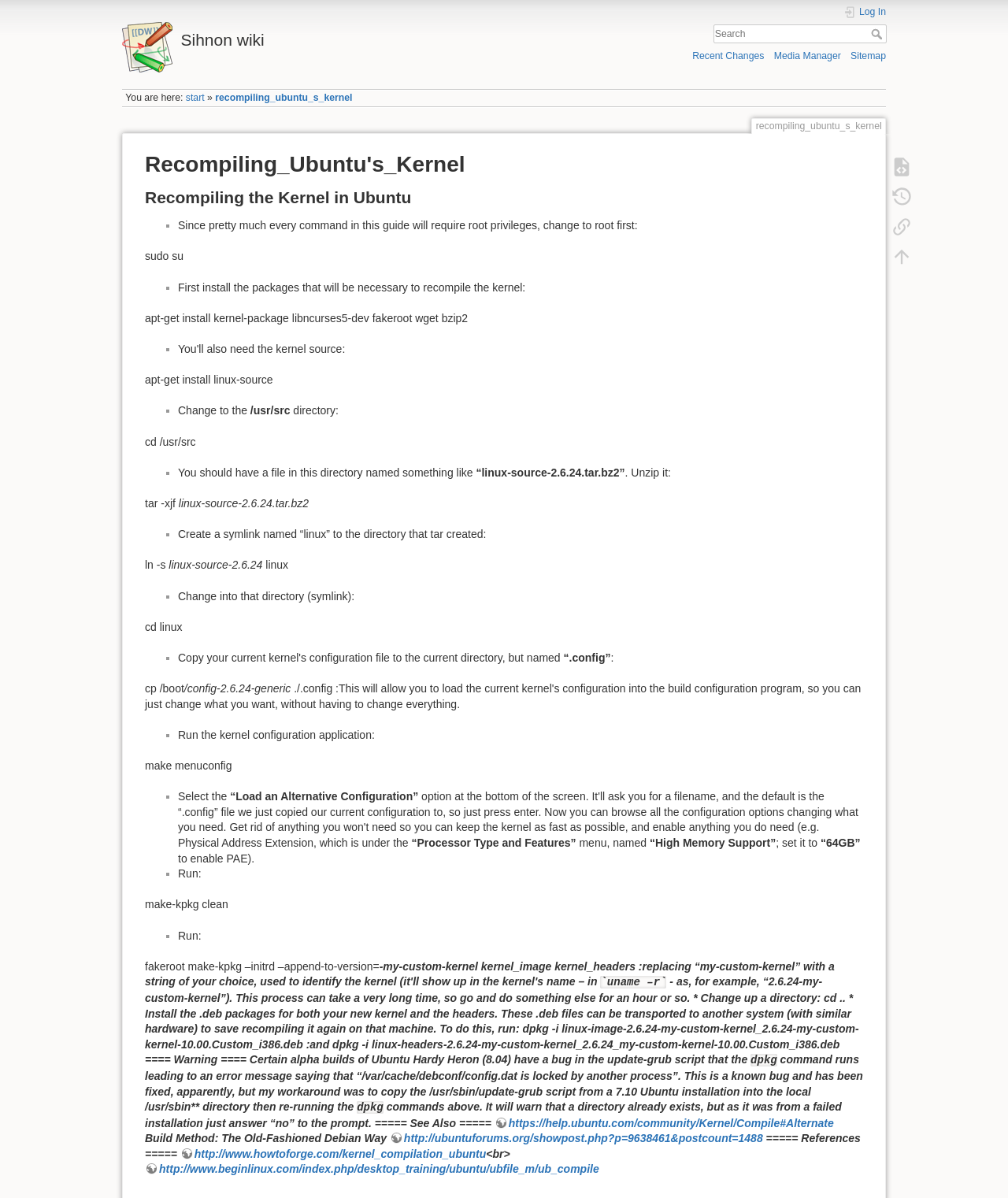Locate the UI element described as follows: "Back to top". Return the bounding box coordinates as four float numbers between 0 and 1 in the order [left, top, right, bottom].

[0.877, 0.202, 0.912, 0.227]